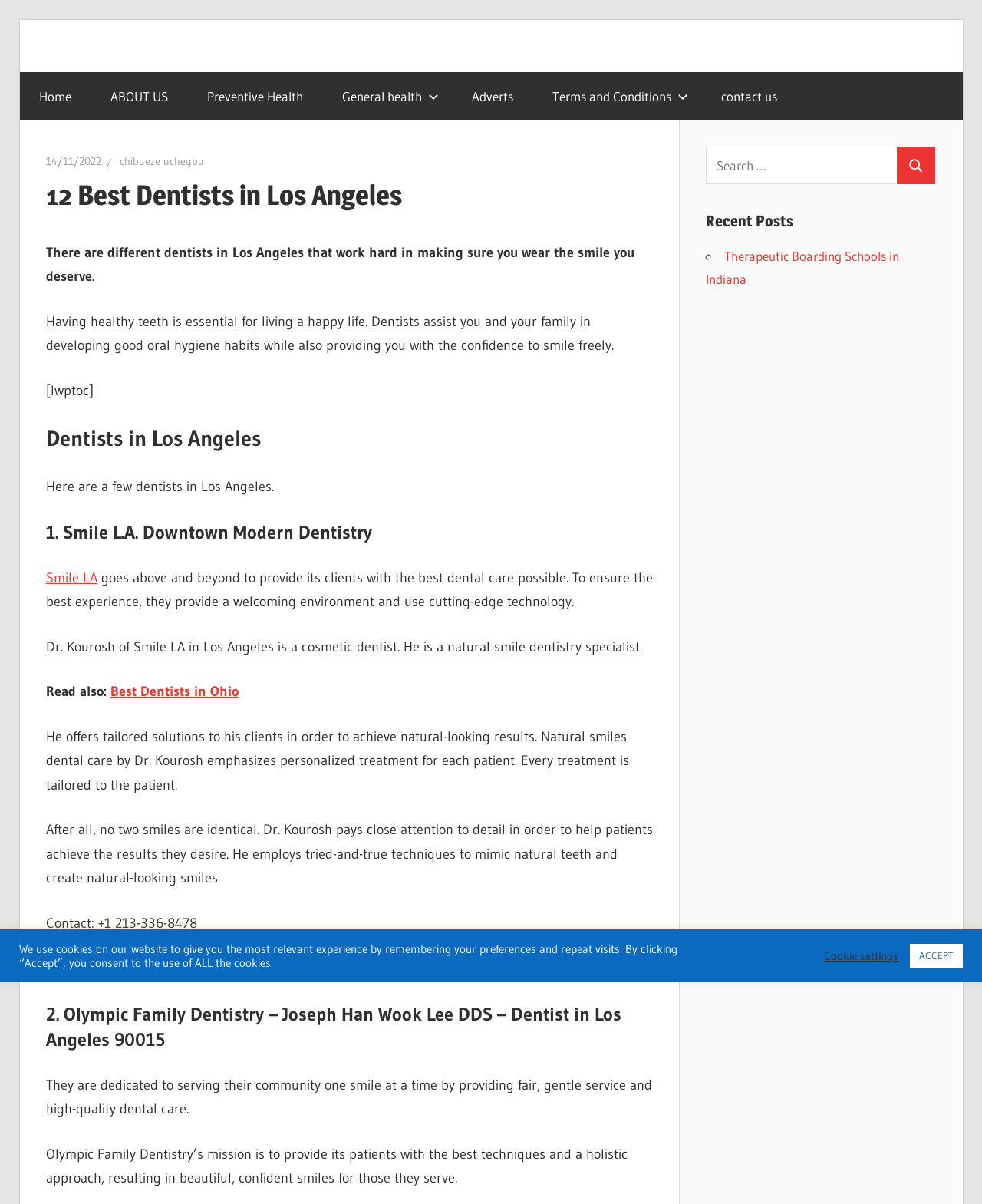Predict the bounding box coordinates of the area that should be clicked to accomplish the following instruction: "Search for something". The bounding box coordinates should consist of four float numbers between 0 and 1, i.e., [left, top, right, bottom].

[0.719, 0.122, 0.953, 0.153]